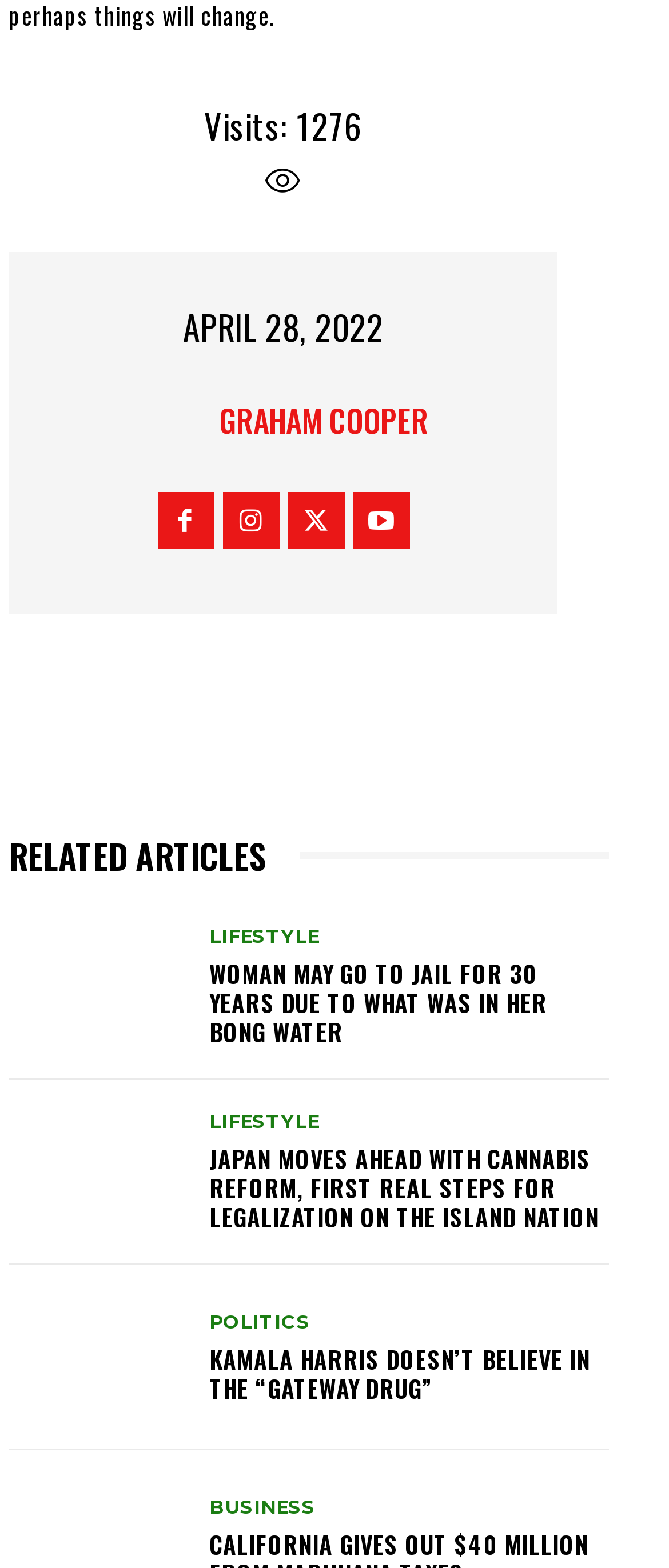Please identify the bounding box coordinates of the region to click in order to complete the given instruction: "Browse related articles". The coordinates should be four float numbers between 0 and 1, i.e., [left, top, right, bottom].

[0.013, 0.533, 0.91, 0.564]